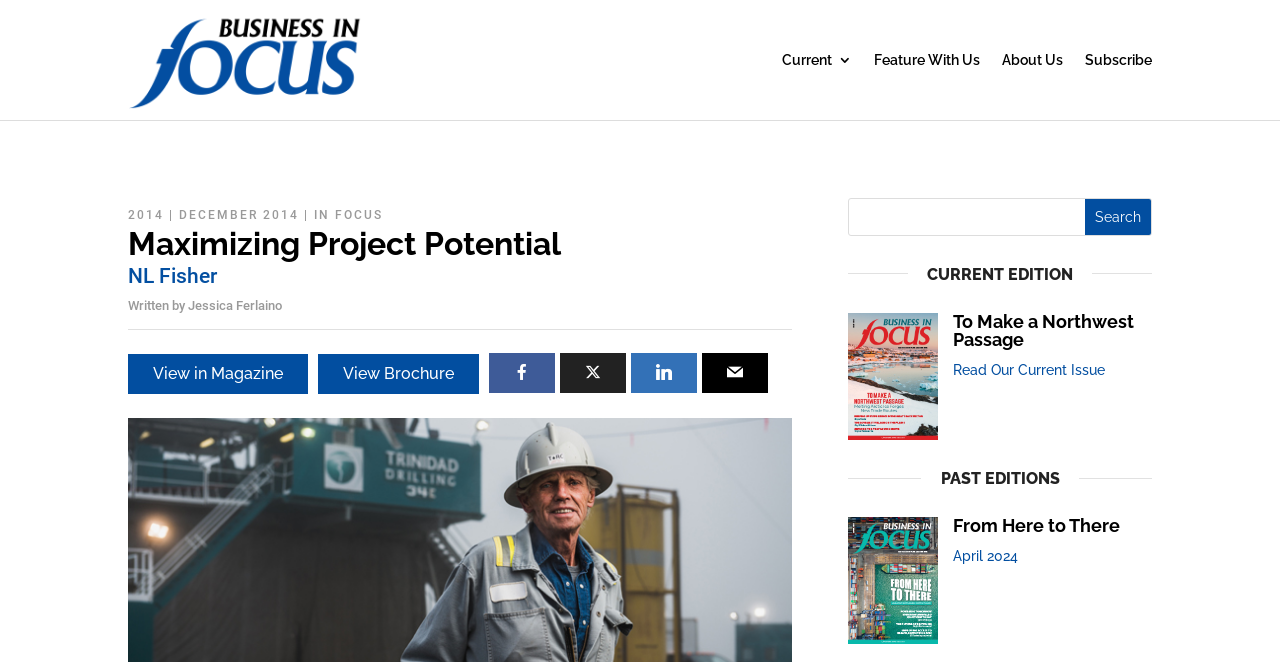Determine the bounding box coordinates of the element that should be clicked to execute the following command: "Subscribe to the magazine".

[0.848, 0.015, 0.9, 0.166]